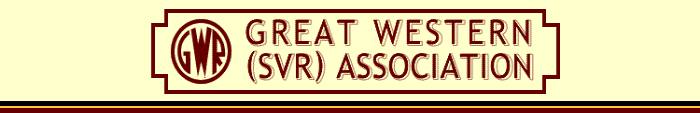Can you give a detailed response to the following question using the information from the image? What is the shape of the emblem?

The logo combines classic aesthetics with modern sensibility, prominently displaying the initials 'GWR' within a circular emblem.